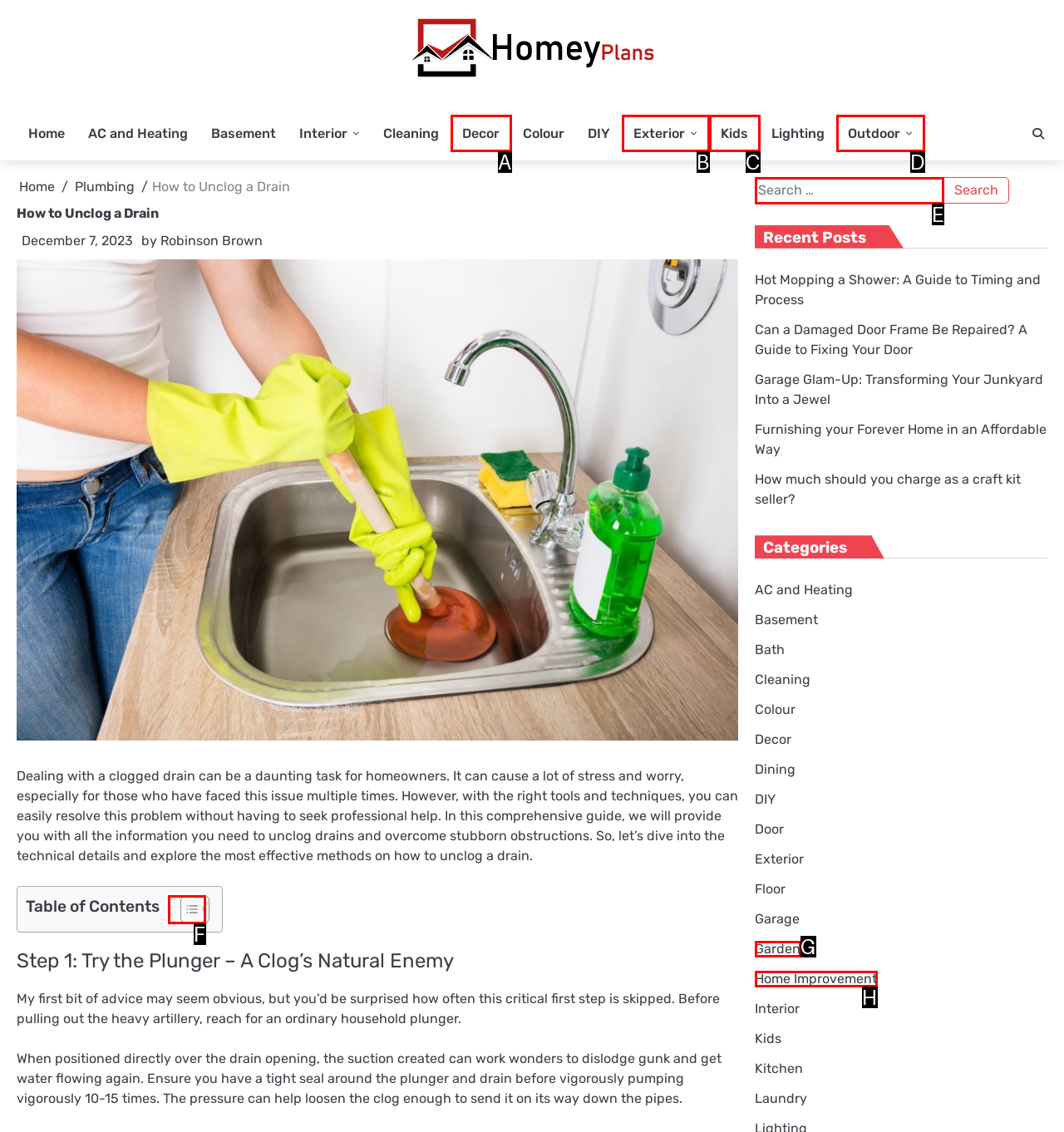Decide which HTML element to click to complete the task: Toggle the table of contents Provide the letter of the appropriate option.

F